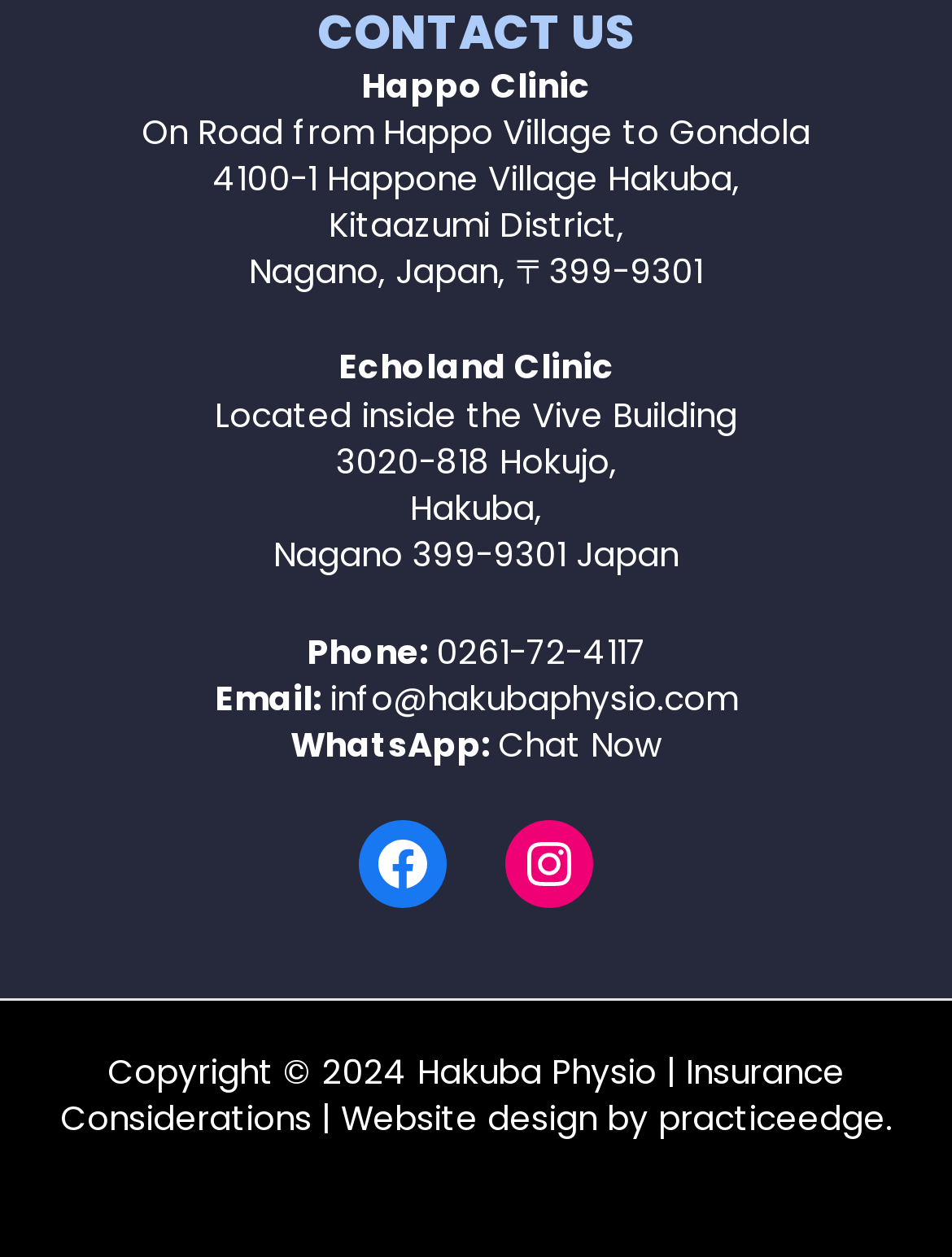Please identify the bounding box coordinates of the region to click in order to complete the given instruction: "Send an email to 'info@hakubaphysio.com'". The coordinates should be four float numbers between 0 and 1, i.e., [left, top, right, bottom].

[0.346, 0.538, 0.774, 0.575]